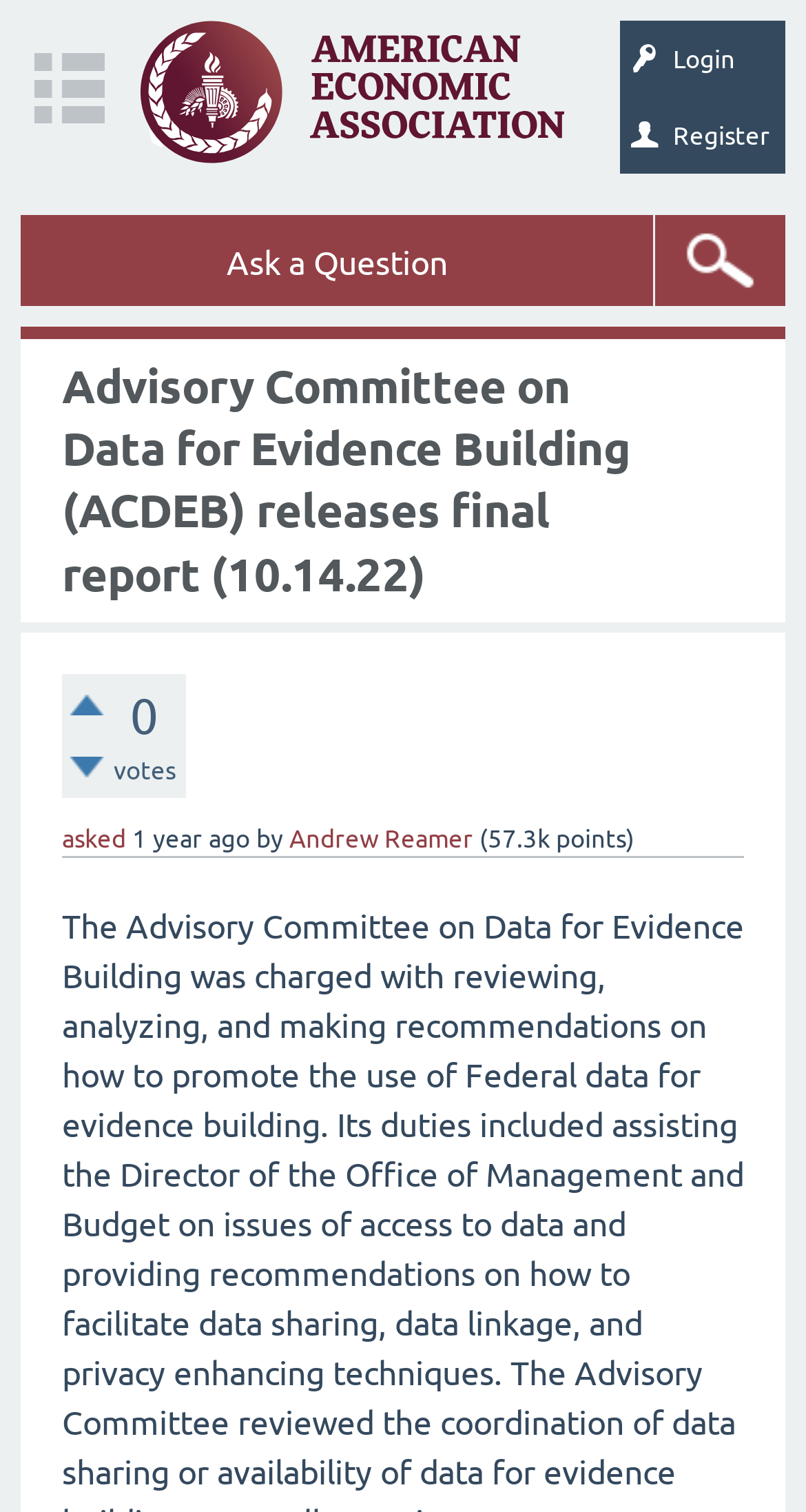Using the provided element description: "title="Economics Forum"", identify the bounding box coordinates. The coordinates should be four floats between 0 and 1 in the order [left, top, right, bottom].

[0.173, 0.014, 0.7, 0.108]